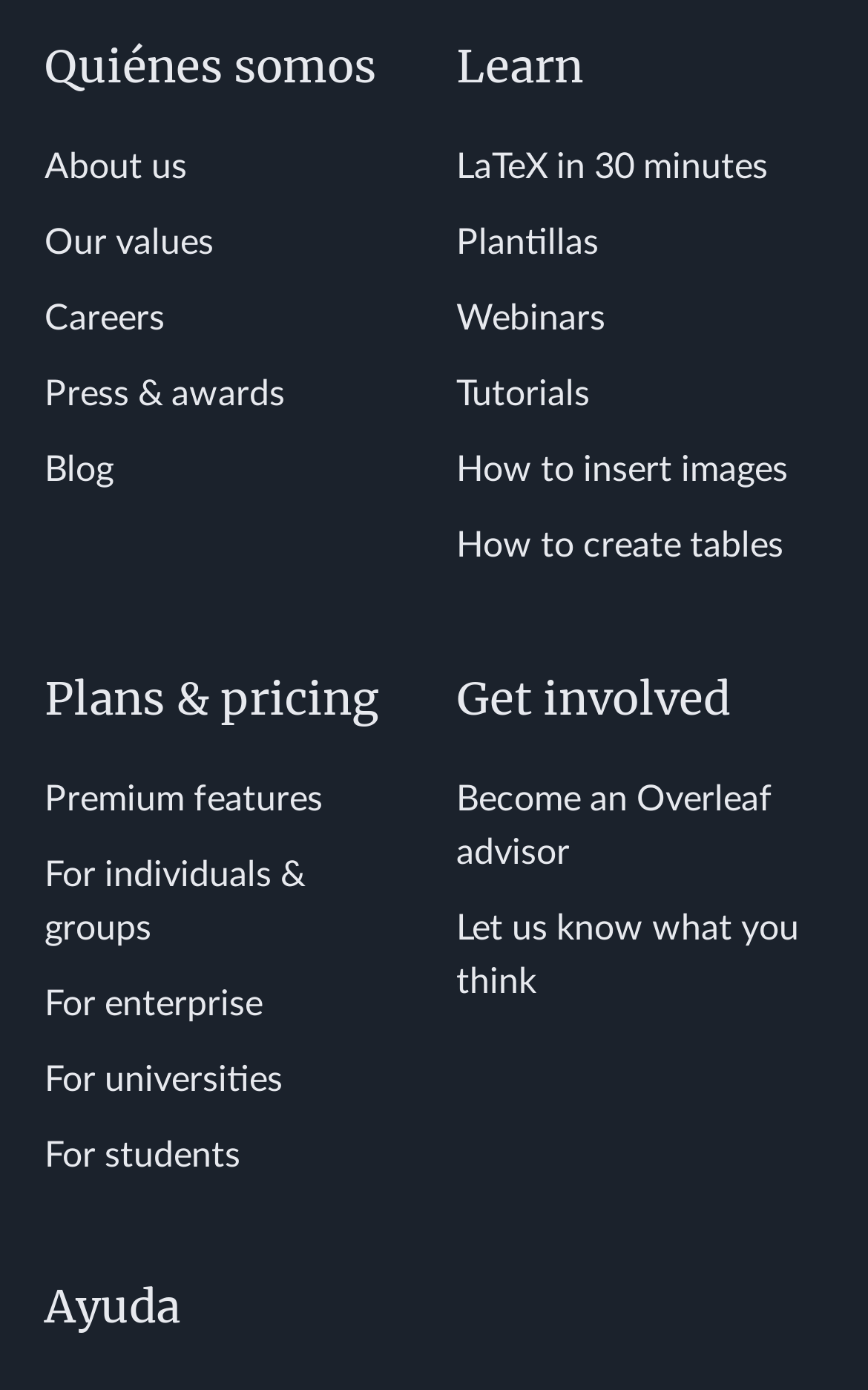Identify and provide the bounding box for the element described by: "Press & awards".

[0.051, 0.271, 0.328, 0.297]